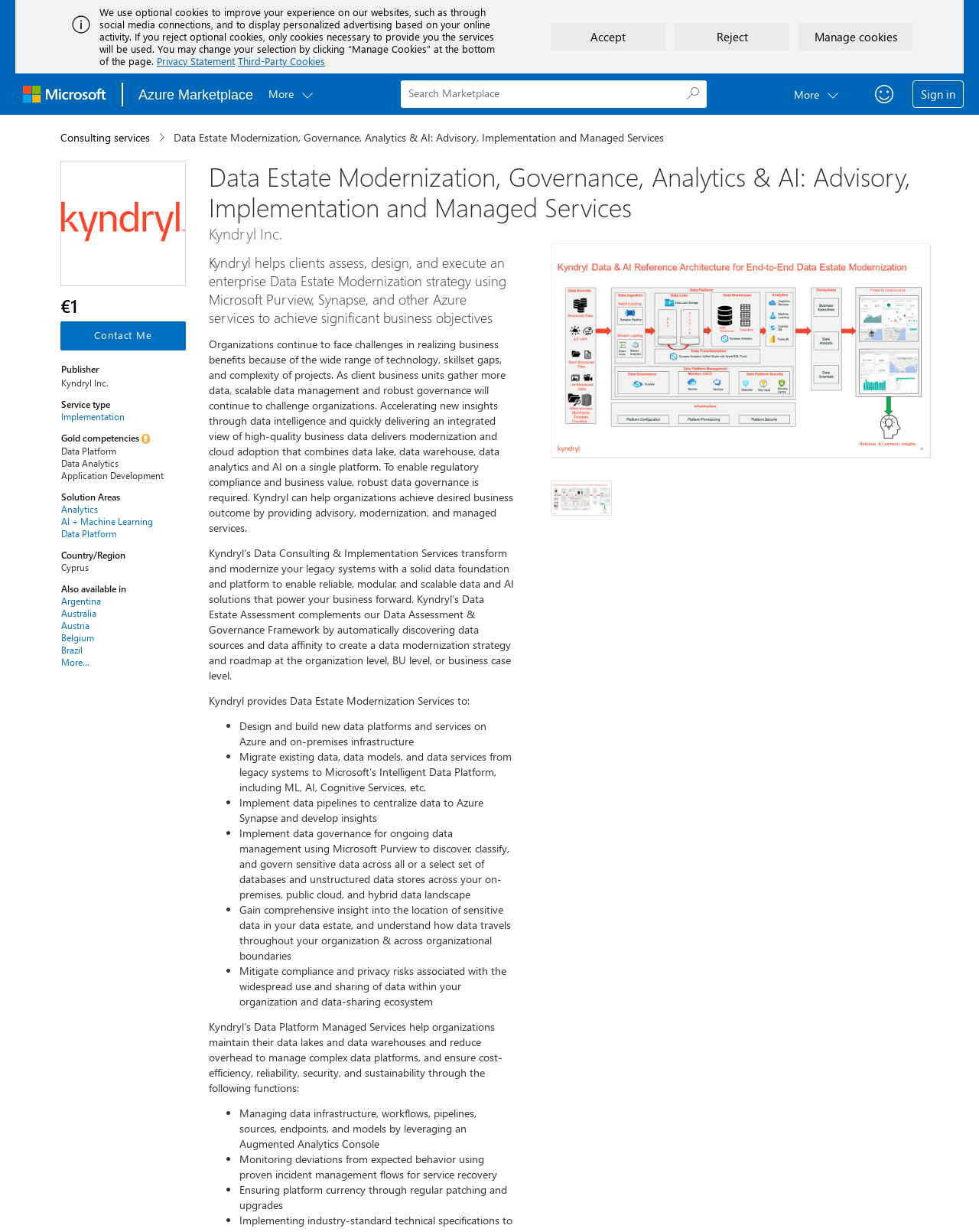Locate the bounding box for the described UI element: "parent_node: Sign in aria-label="Feedback" title="Feedback"". Ensure the coordinates are four float numbers between 0 and 1, formatted as [left, top, right, bottom].

[0.894, 0.069, 0.912, 0.084]